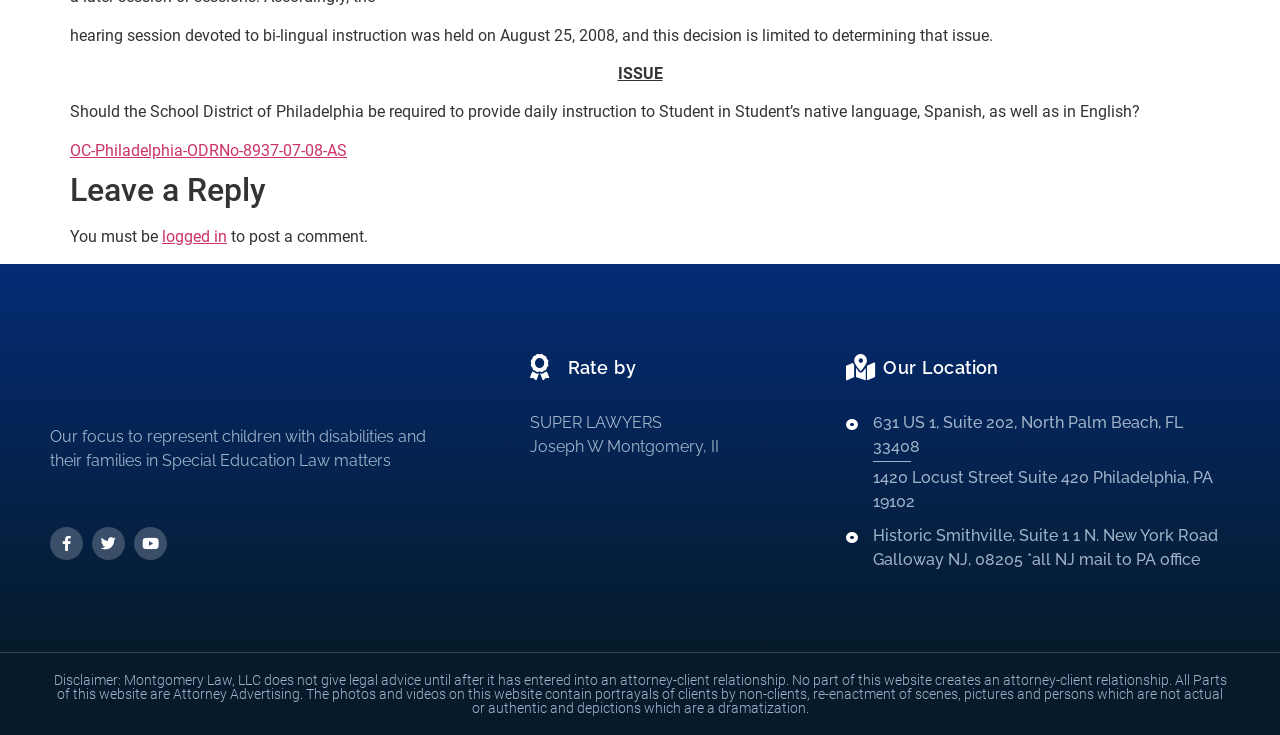Bounding box coordinates are specified in the format (top-left x, top-left y, bottom-right x, bottom-right y). All values are floating point numbers bounded between 0 and 1. Please provide the bounding box coordinate of the region this sentence describes: Facebook-f

[0.039, 0.717, 0.065, 0.762]